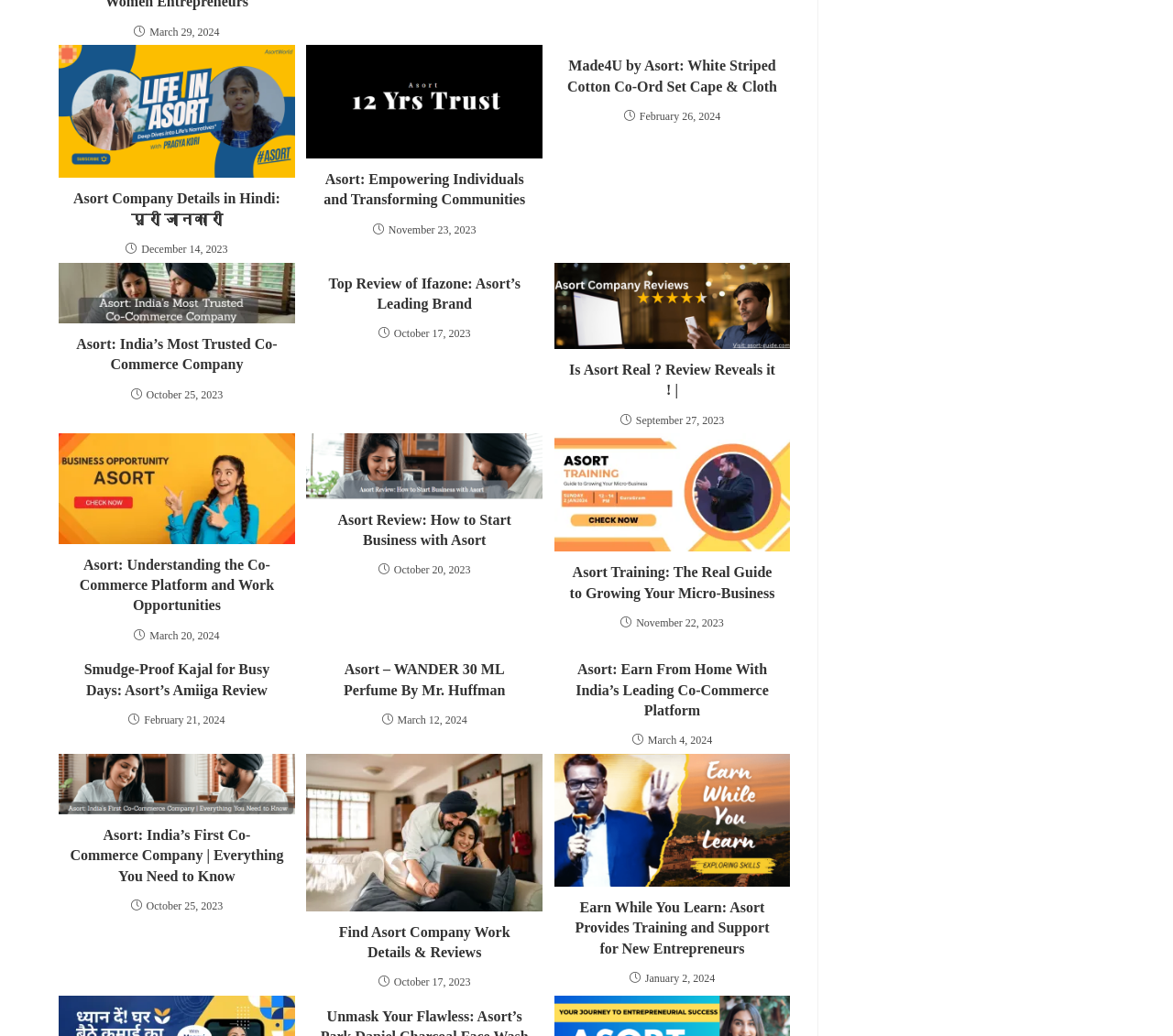Please identify the bounding box coordinates of the area that needs to be clicked to follow this instruction: "Click on 'About'".

None